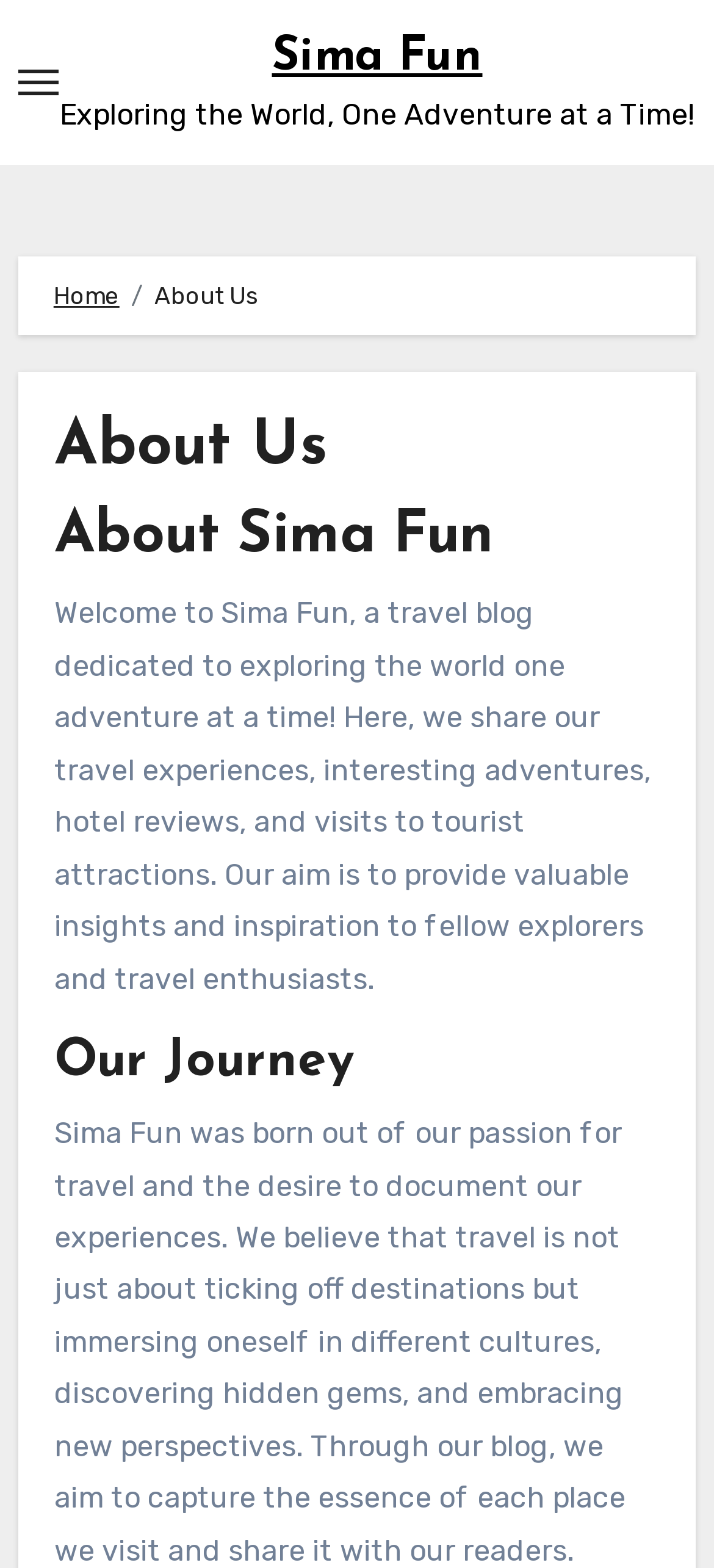Detail the features and information presented on the webpage.

The webpage is about Sima Fun, a travel blog that shares travel experiences, adventures, hotel reviews, and visits to tourist attractions. At the top left, there is a button to toggle navigation. Next to it, there is a link to the Sima Fun homepage. Below these elements, there is a static text that reads "Exploring the World, One Adventure at a Time!" which spans almost the entire width of the page.

On the top right, there is a navigation breadcrumb section that contains a link to the "Home" page and a static text "About Us". Below this section, there are three headings: "About Us", "About Sima Fun", and "Our Journey". The "About Us" section contains a paragraph of text that describes the purpose of the blog, which is to provide valuable insights and inspiration to fellow explorers and travel enthusiasts.

The "Our Journey" section contains another paragraph of text that explains the passion for travel and the desire to document experiences. This section is located at the bottom of the page. Overall, the webpage has a simple and clean layout, with a focus on sharing travel experiences and inspiring others.